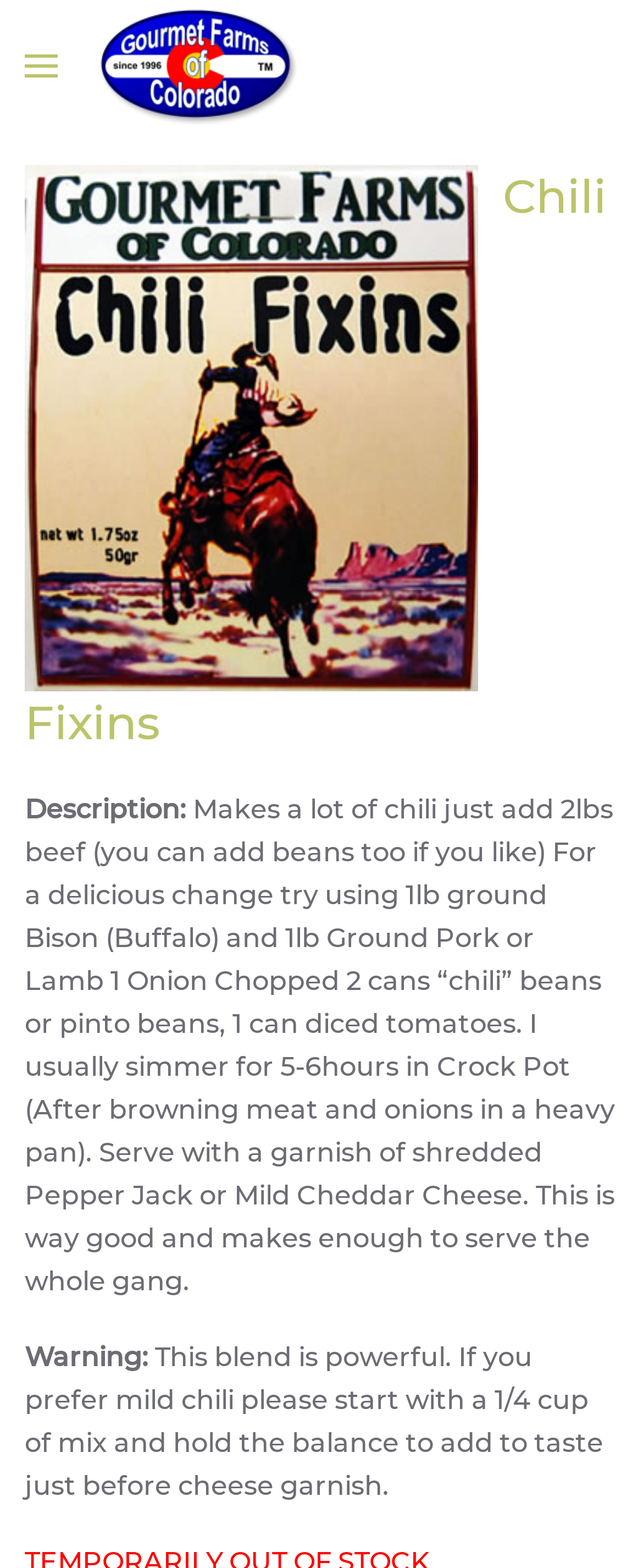What type of cheese is recommended as a garnish?
Your answer should be a single word or phrase derived from the screenshot.

Pepper Jack or Mild Cheddar